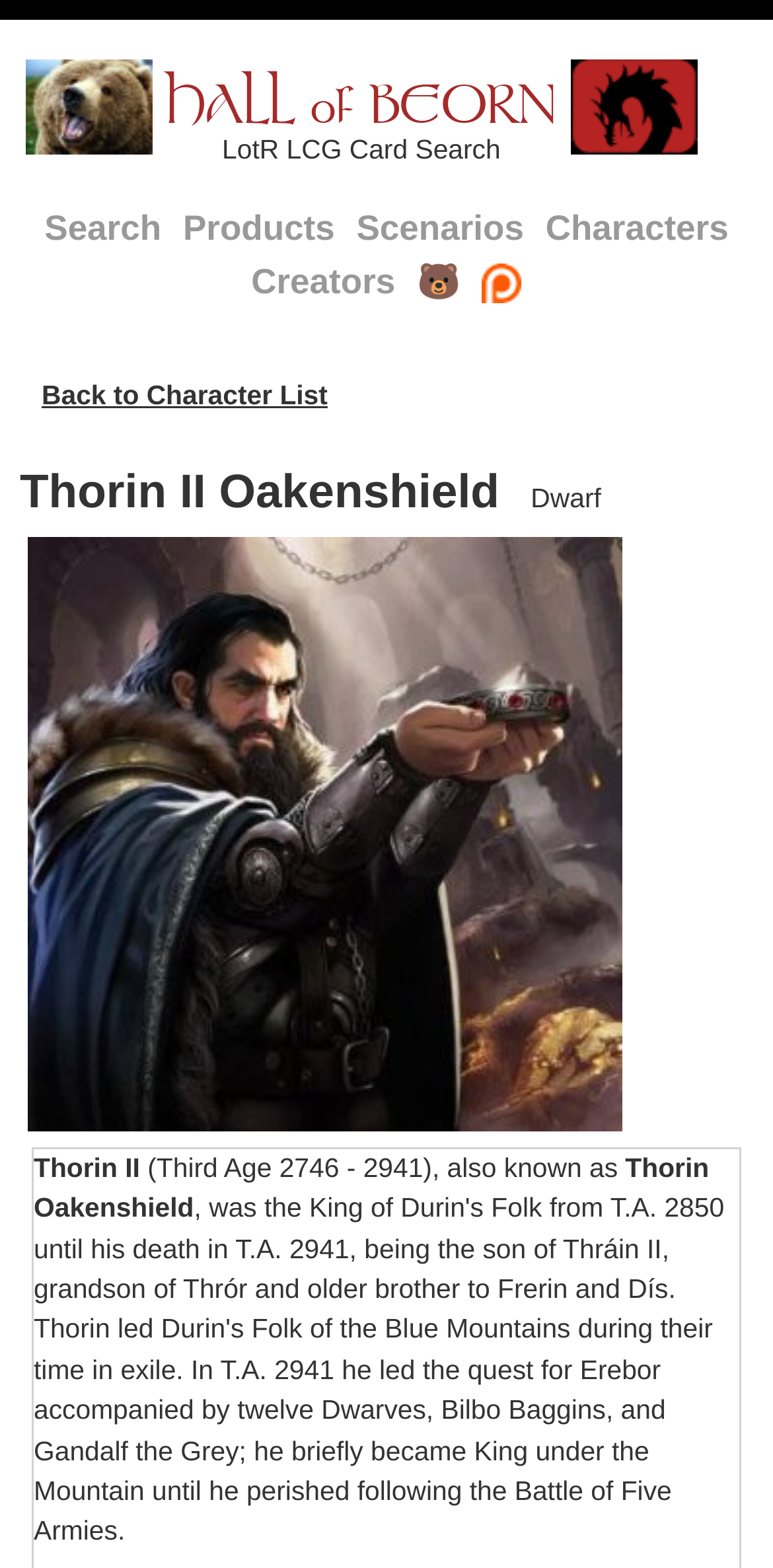What is the name of the character?
Answer the question with detailed information derived from the image.

I found the answer by looking at the static text element with the content 'Thorin II Oakenshield' which is located at the top of the webpage, indicating that it is the main topic of the page.